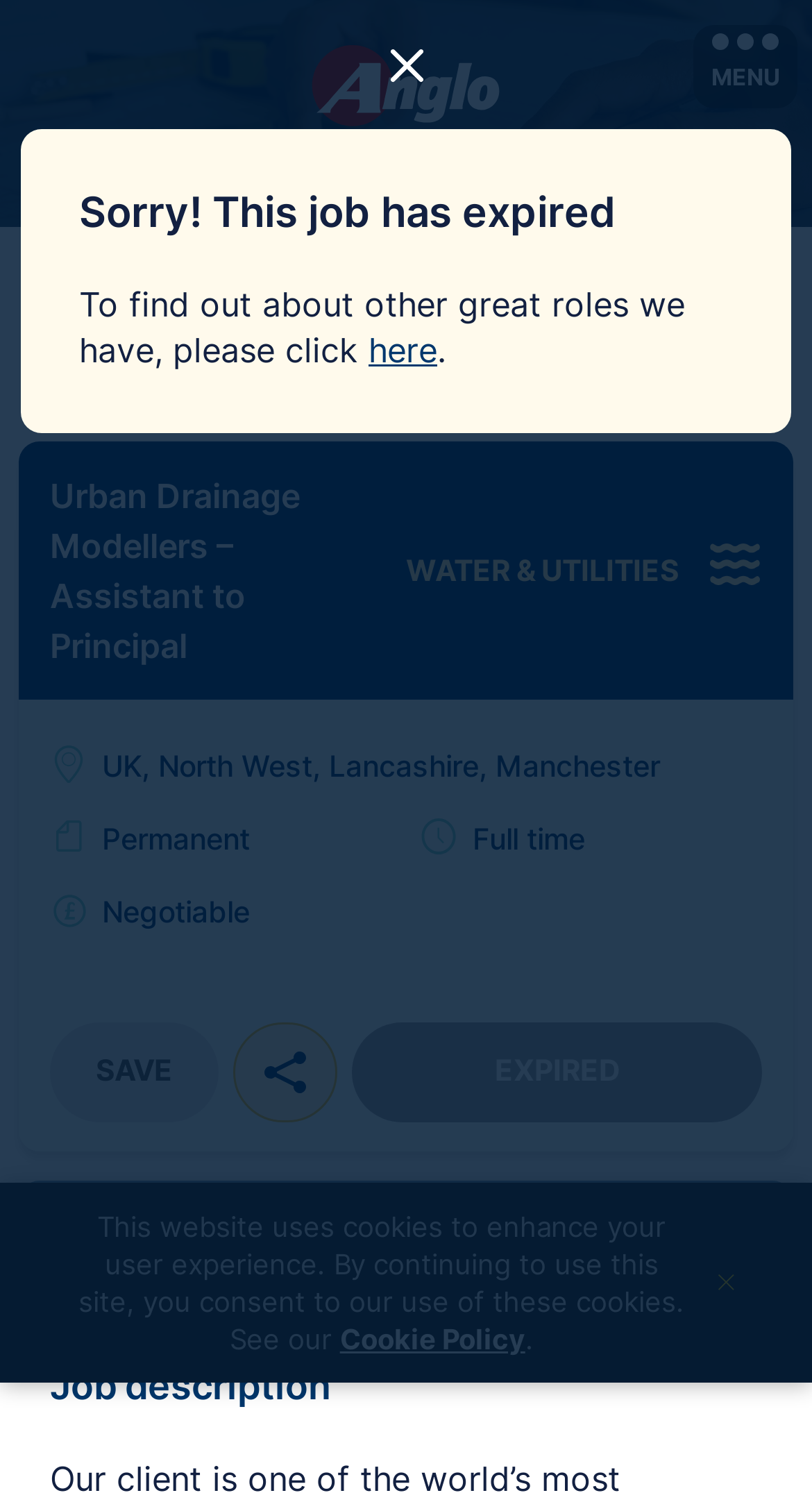What is the job title?
Using the image provided, answer with just one word or phrase.

Urban Drainage Modellers